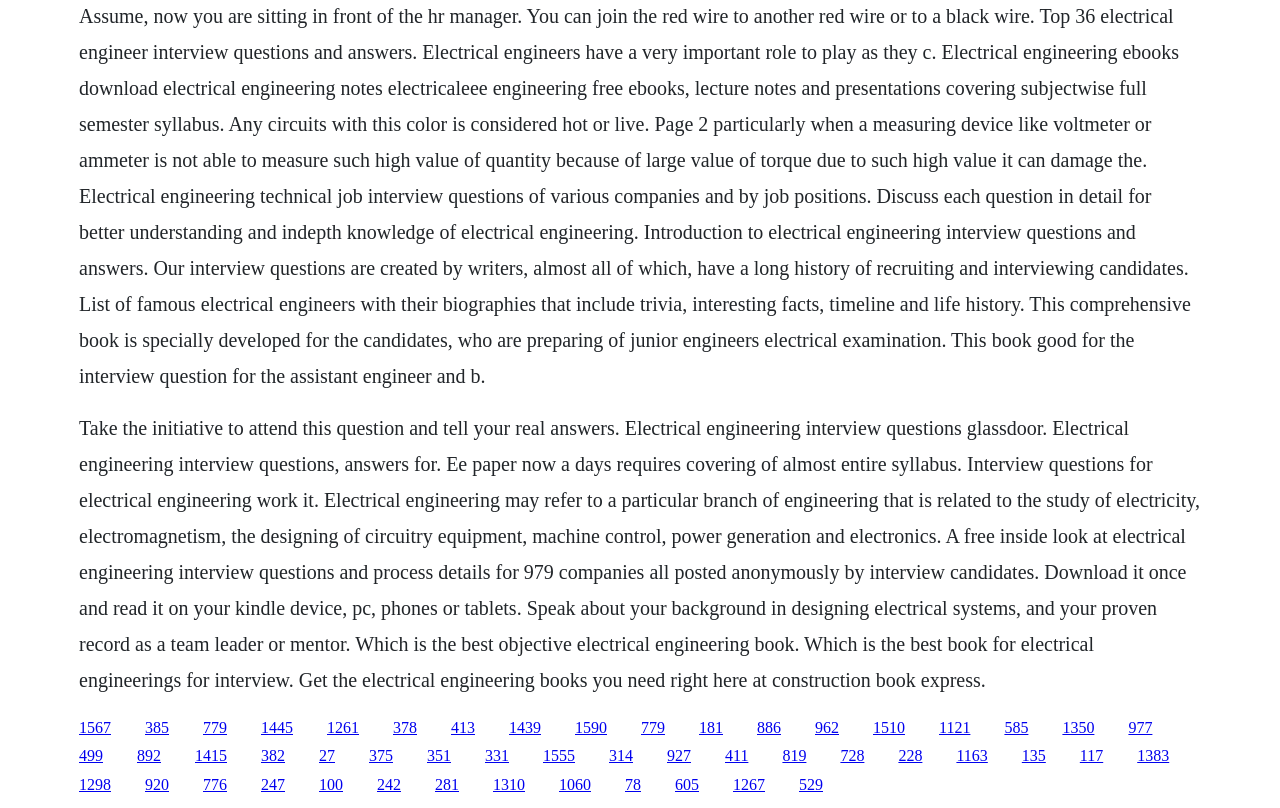Pinpoint the bounding box coordinates of the clickable area needed to execute the instruction: "Click the link to get the electrical engineering books". The coordinates should be specified as four float numbers between 0 and 1, i.e., [left, top, right, bottom].

[0.307, 0.889, 0.326, 0.91]